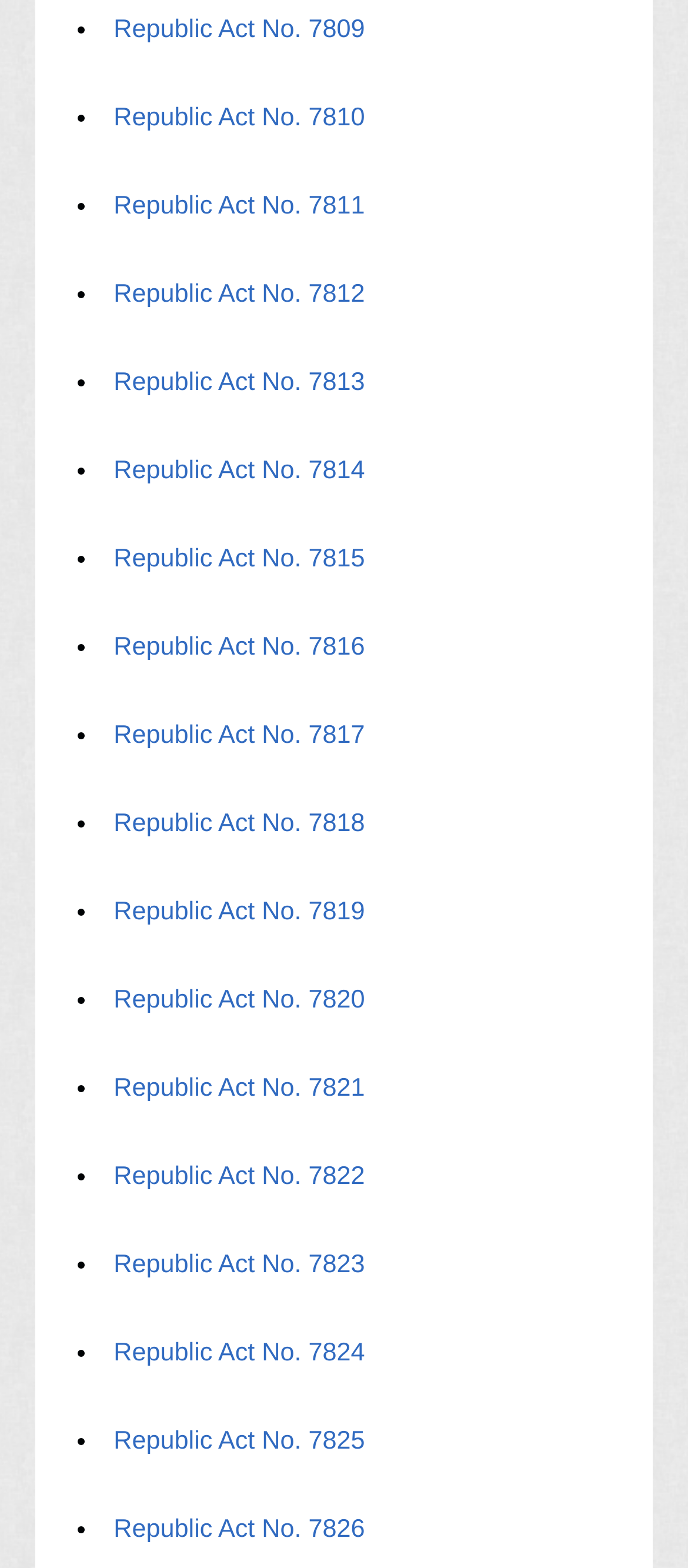Please identify the bounding box coordinates of the clickable element to fulfill the following instruction: "View Republic Act No. 7811". The coordinates should be four float numbers between 0 and 1, i.e., [left, top, right, bottom].

[0.163, 0.123, 0.533, 0.141]